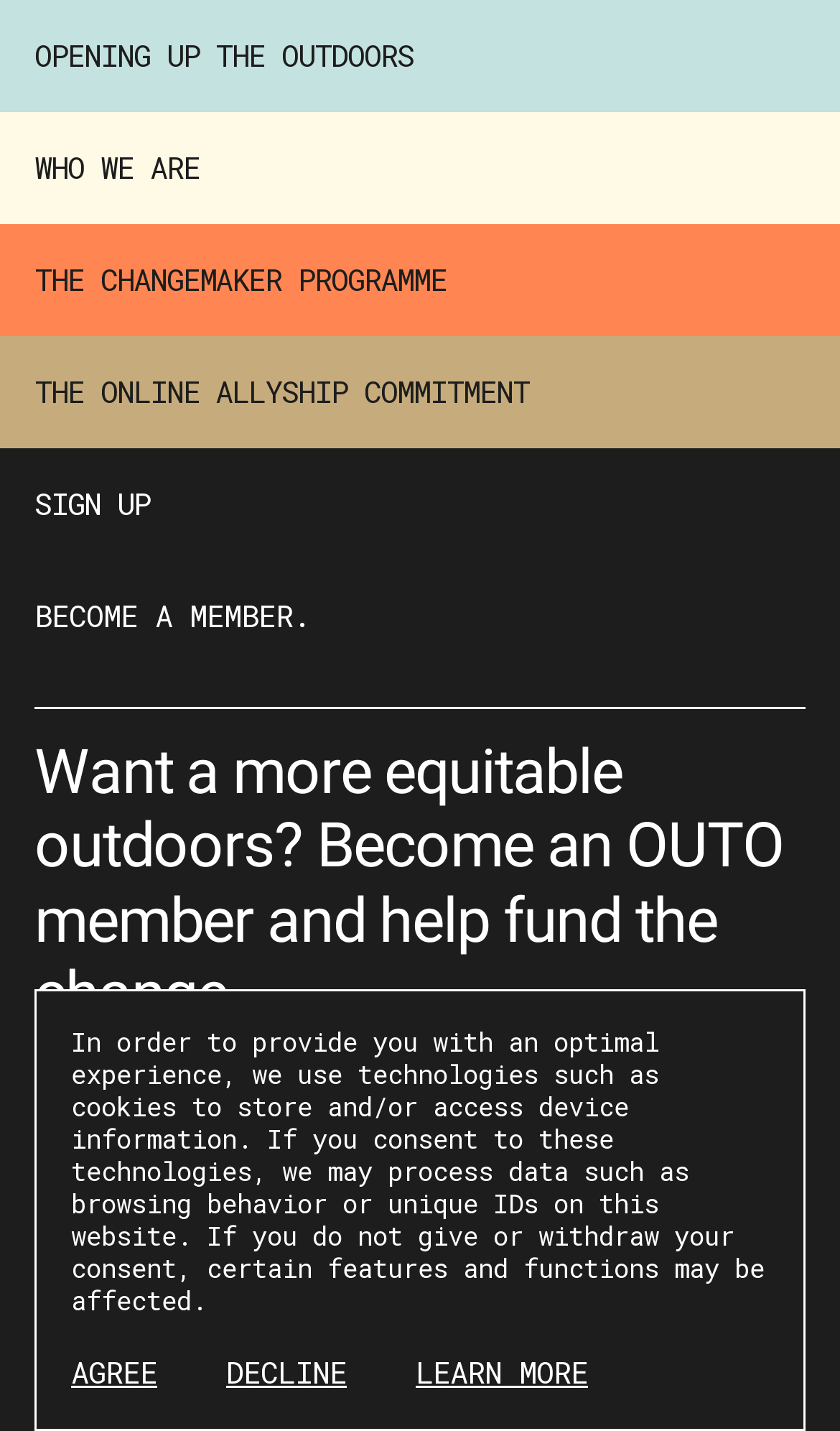Find the bounding box of the UI element described as follows: "The Online Allyship Commitment".

[0.0, 0.235, 1.0, 0.313]